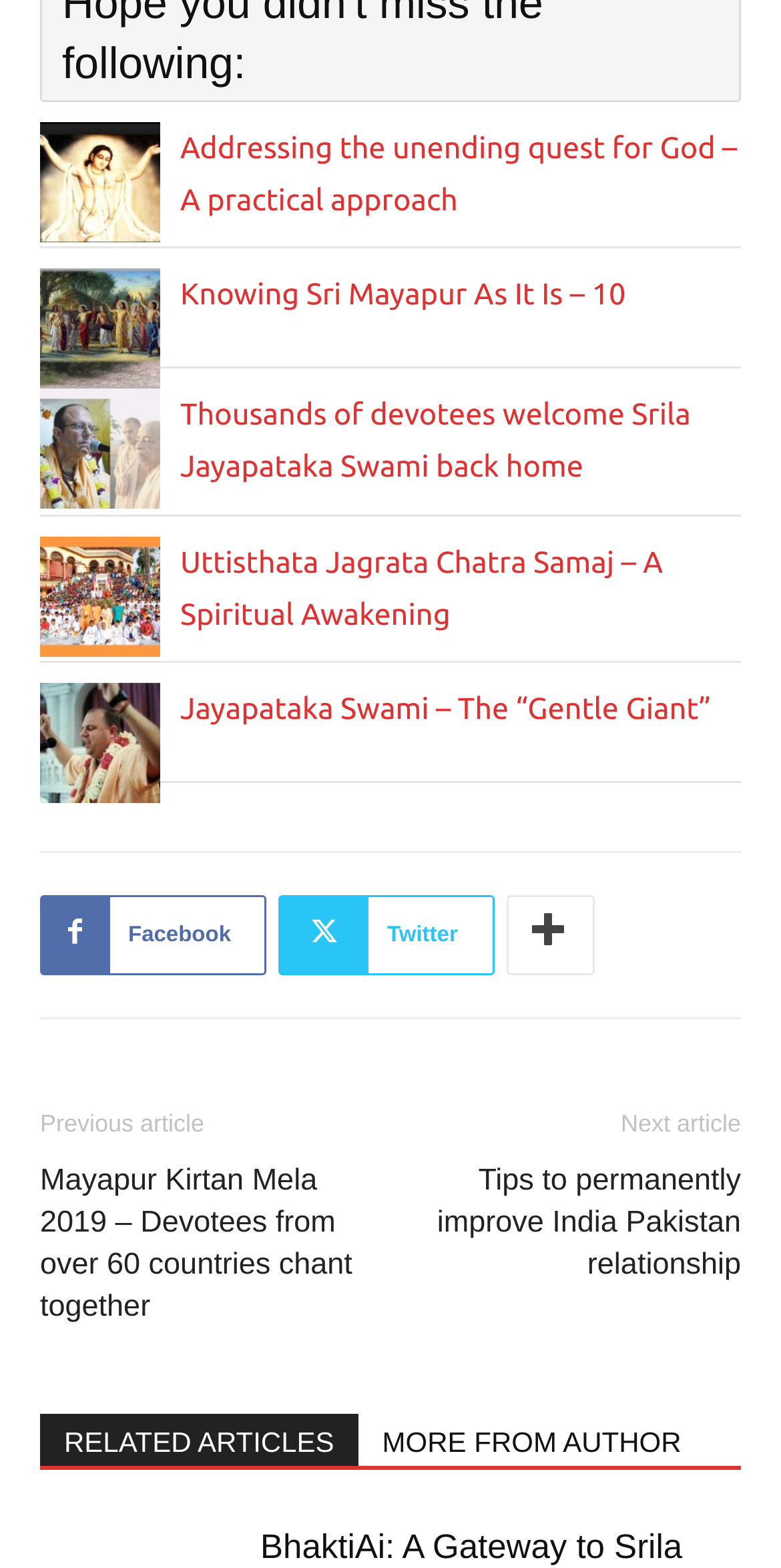Respond to the question below with a concise word or phrase:
What is the title of the article below the 'RELATED ARTICLES MORE FROM AUTHOR' heading?

Mayapur Kirtan Mela 2019 – Devotees from over 60 countries chant together